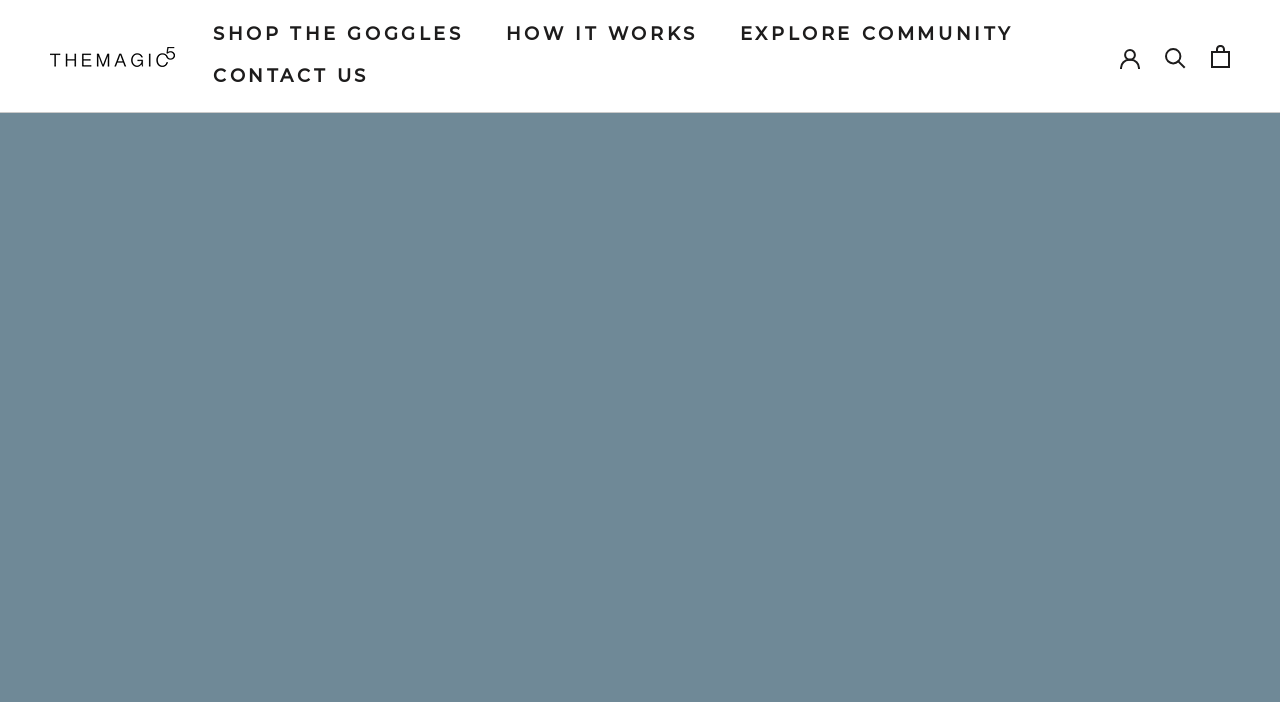Utilize the details in the image to thoroughly answer the following question: What is the purpose of the 'SHARE' button?

The 'SHARE' button is likely used to share the content of the webpage on social media or other platforms, allowing users to spread the information.